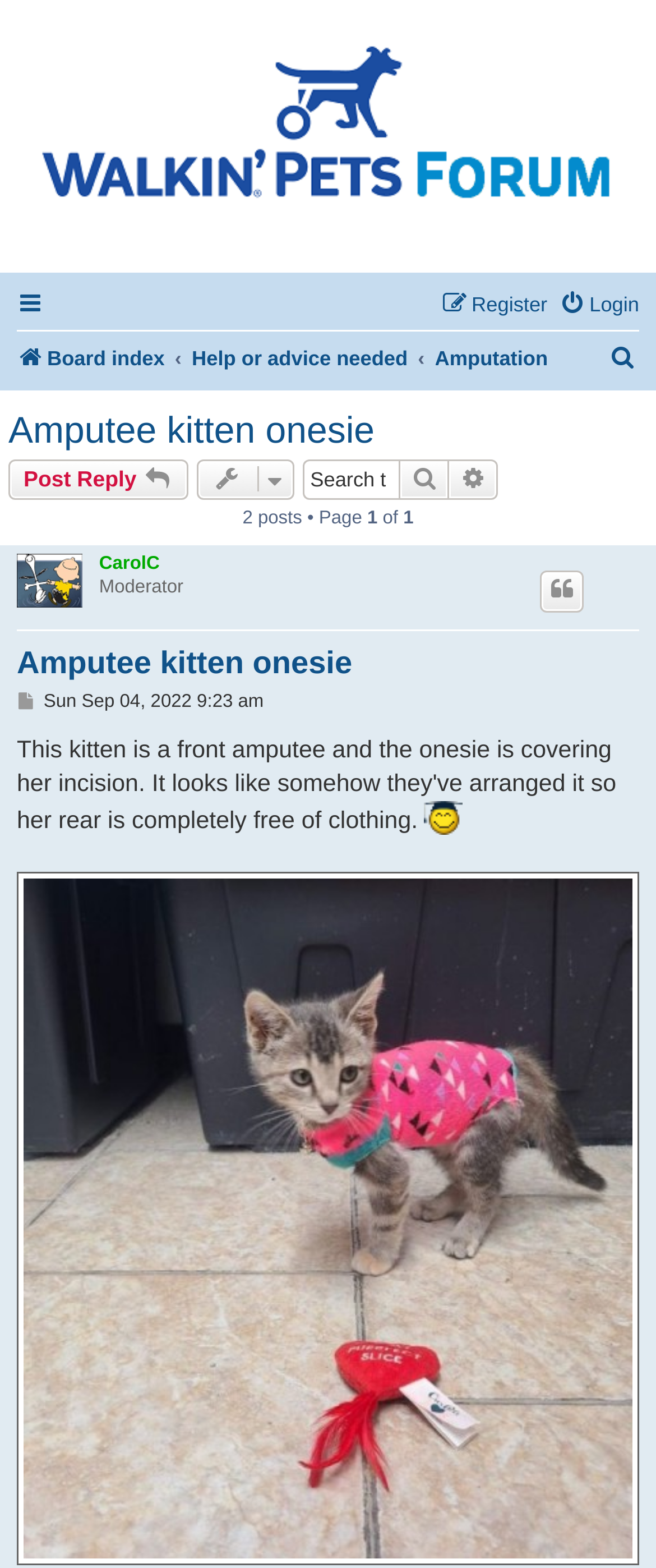Offer an in-depth caption of the entire webpage.

The webpage is about an amputee kitten onesie, specifically a discussion forum thread on HandicappedPets.Net. At the top, there is a heading with the website's name, followed by a horizontal menubar with links to "Board index", "Login", "Register", and other options. Below this, there is another horizontal menubar with links to "Help or advice needed", "Amputation", and "Search".

The main content of the page is a discussion thread about the amputee kitten onesie. The thread title is "Amputee kitten onesie" and is displayed prominently at the top of the content area. Below the title, there are links to "Post Reply" and "Topic tools", as well as a search bar with a button to search the topic.

The discussion thread itself consists of a series of posts, each with a user avatar, username, and post content. The first post is from a user named "CarolC", who is a moderator. The post content is not explicitly stated, but there is an image of an amputee kitten onesie below the post.

There are a total of 2 posts in the thread, and the page is currently displaying the first page of the thread. There are links to navigate to other pages of the thread, as well as a link to quote the post and a link to post a new reply.

Throughout the page, there are various icons and images, including a smiley face icon and an image of an amputee kitten onesie. The overall layout is dense, with many links and options available, but the main content of the discussion thread is clearly displayed.